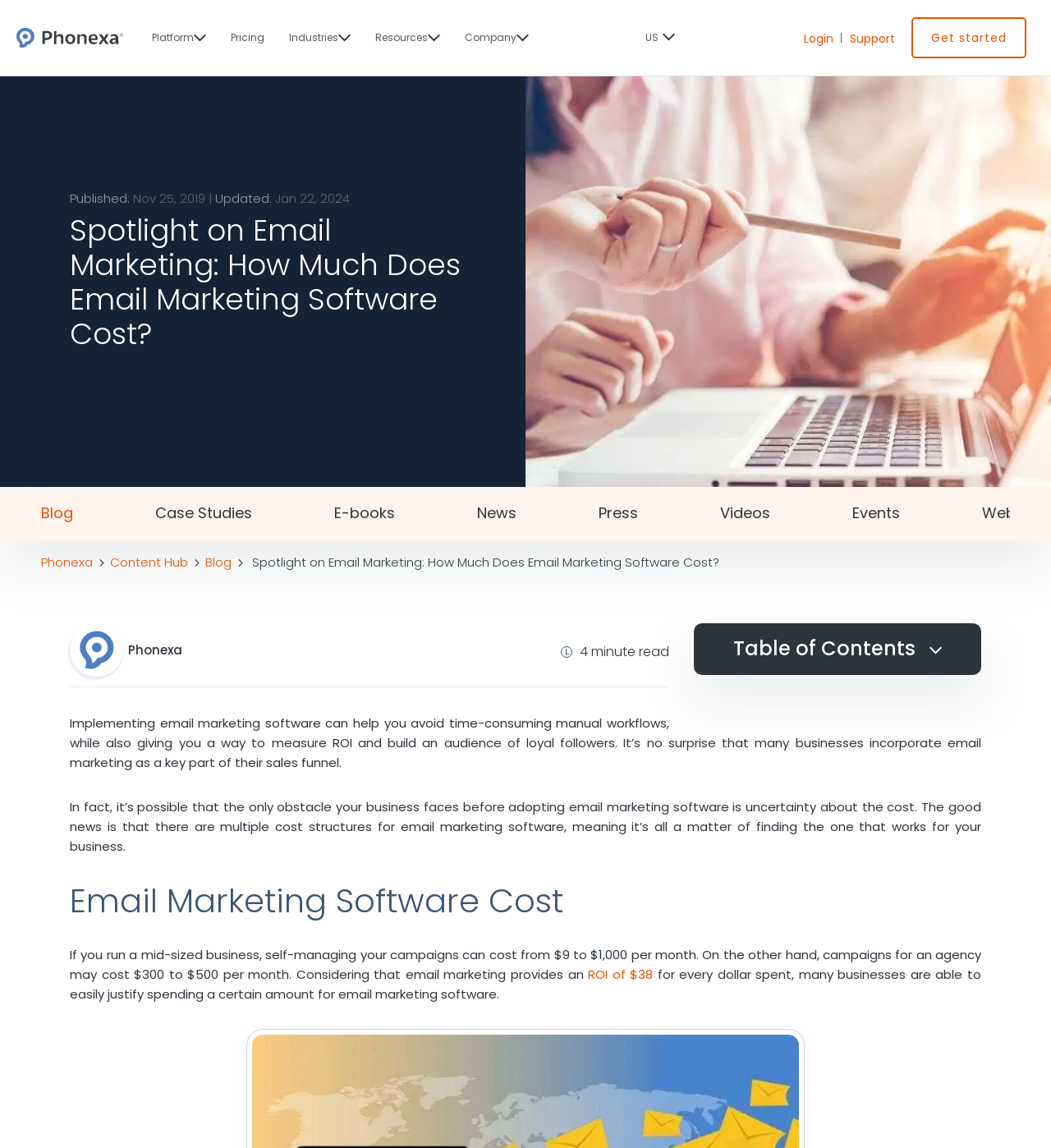What is the name of the email marketing platform mentioned?
Please give a well-detailed answer to the question.

I found the name of the email marketing platform by reading the article, which mentions 'Phonexa’s Email Marketing Platform: E-Delivery'.